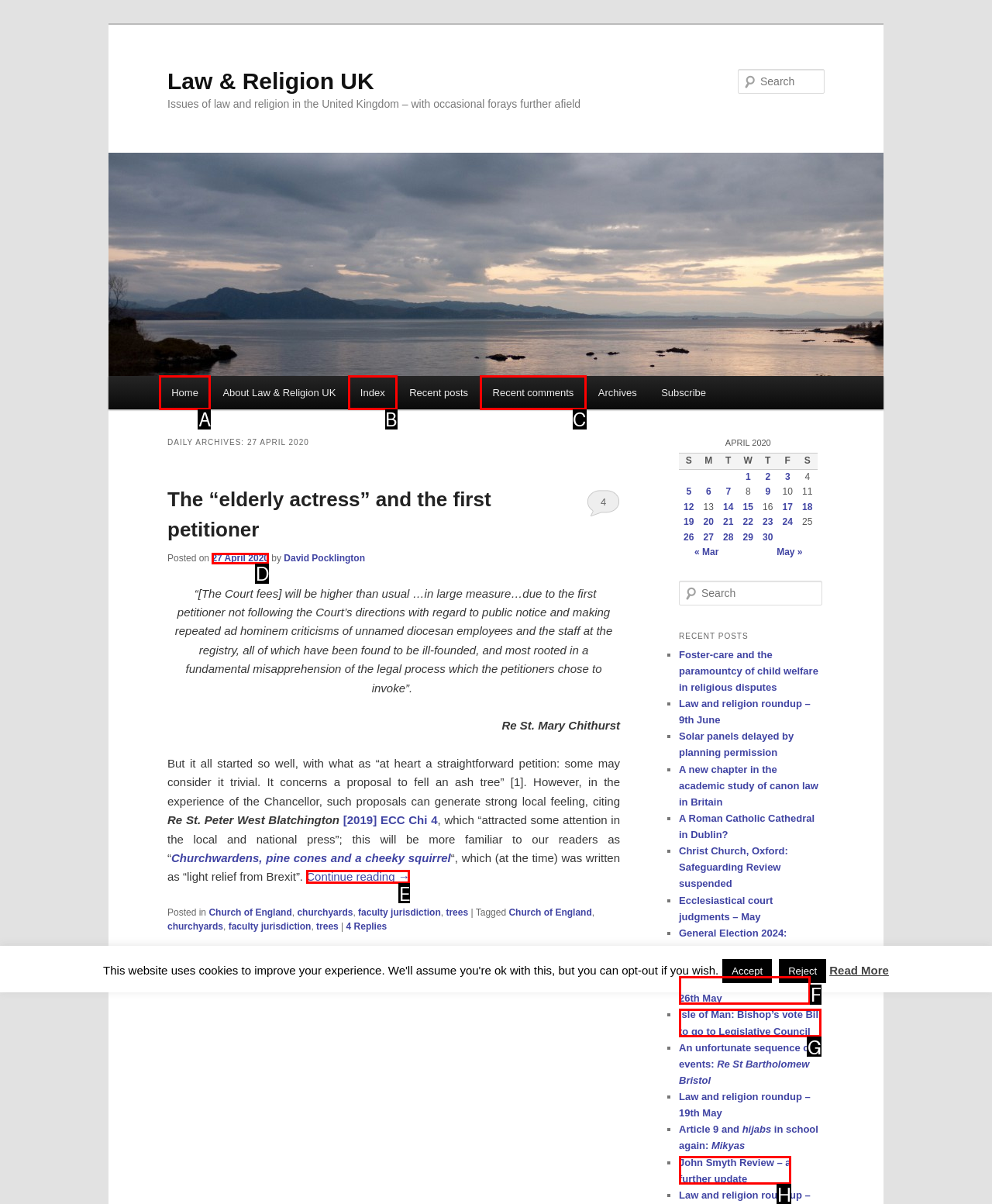Based on the task: Click on the 'Continue reading →' link, which UI element should be clicked? Answer with the letter that corresponds to the correct option from the choices given.

E